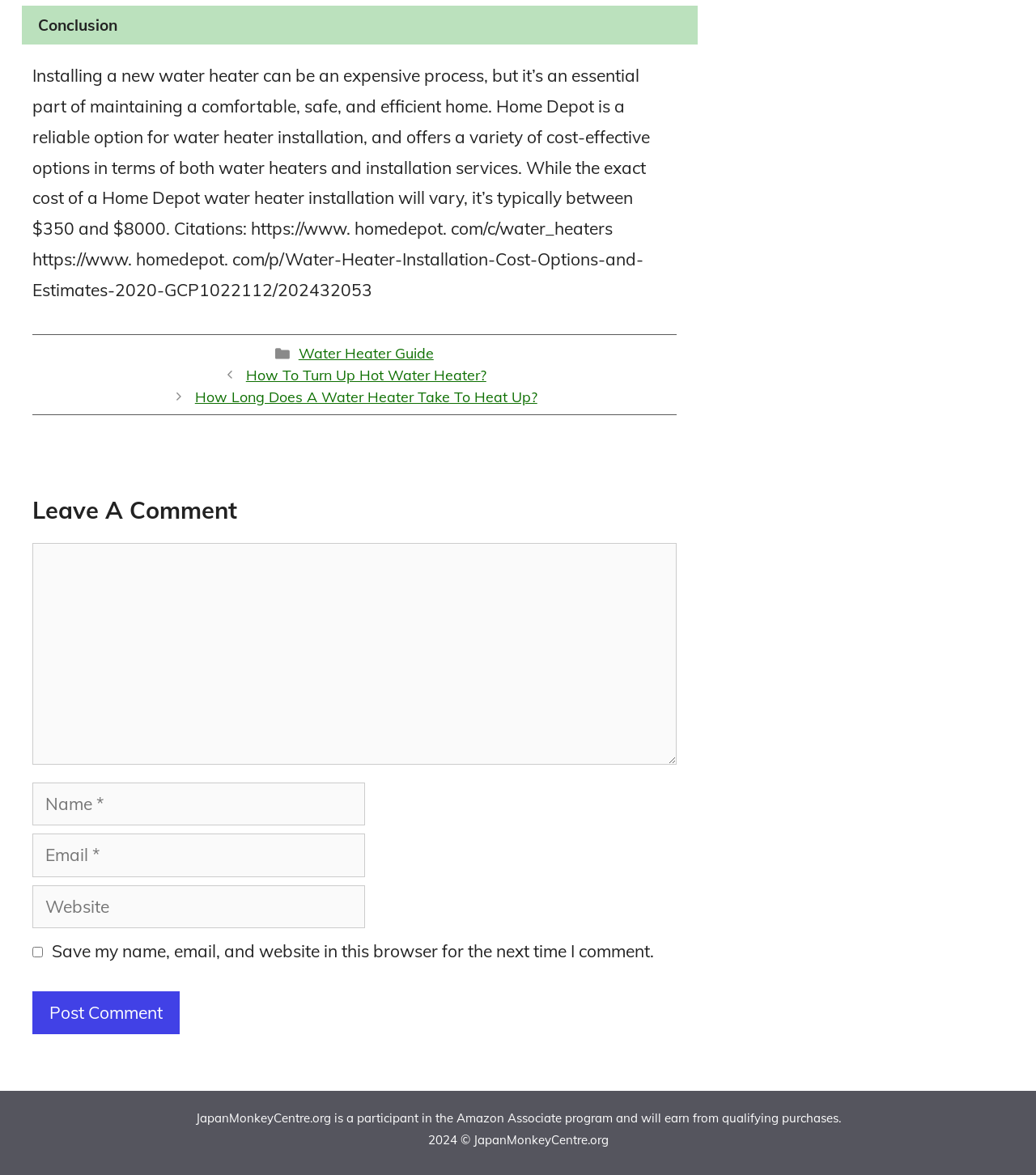Examine the screenshot and answer the question in as much detail as possible: What is the purpose of the checkbox in the comment section?

The checkbox is labeled 'Save my name, email, and website in this browser for the next time I comment.' This suggests that its purpose is to save the commenter's information for future comments.